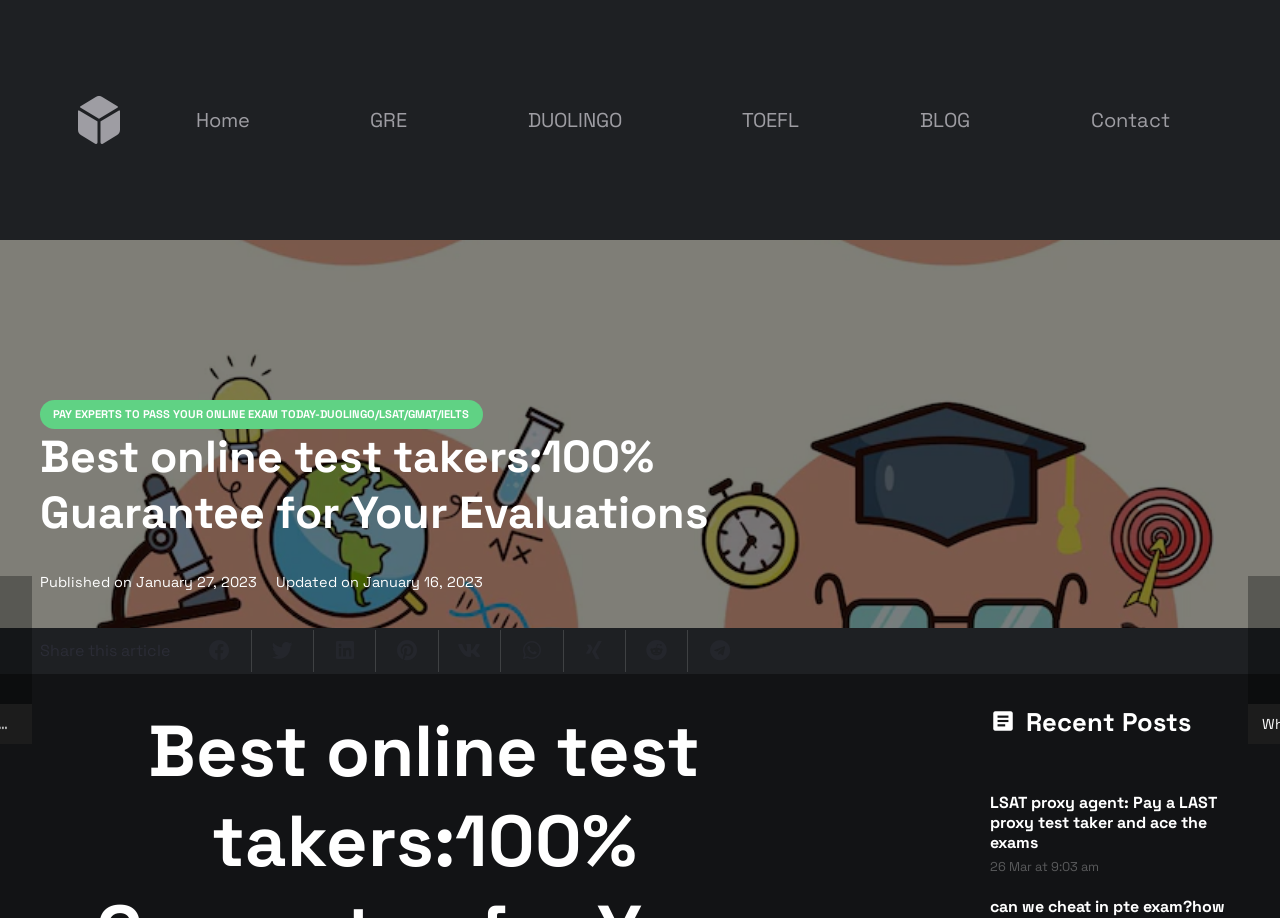Find the bounding box coordinates of the clickable area that will achieve the following instruction: "Open Hedge funds' short strategies impact Bitcoin despite US ETF inflows, reports Glassnode".

None